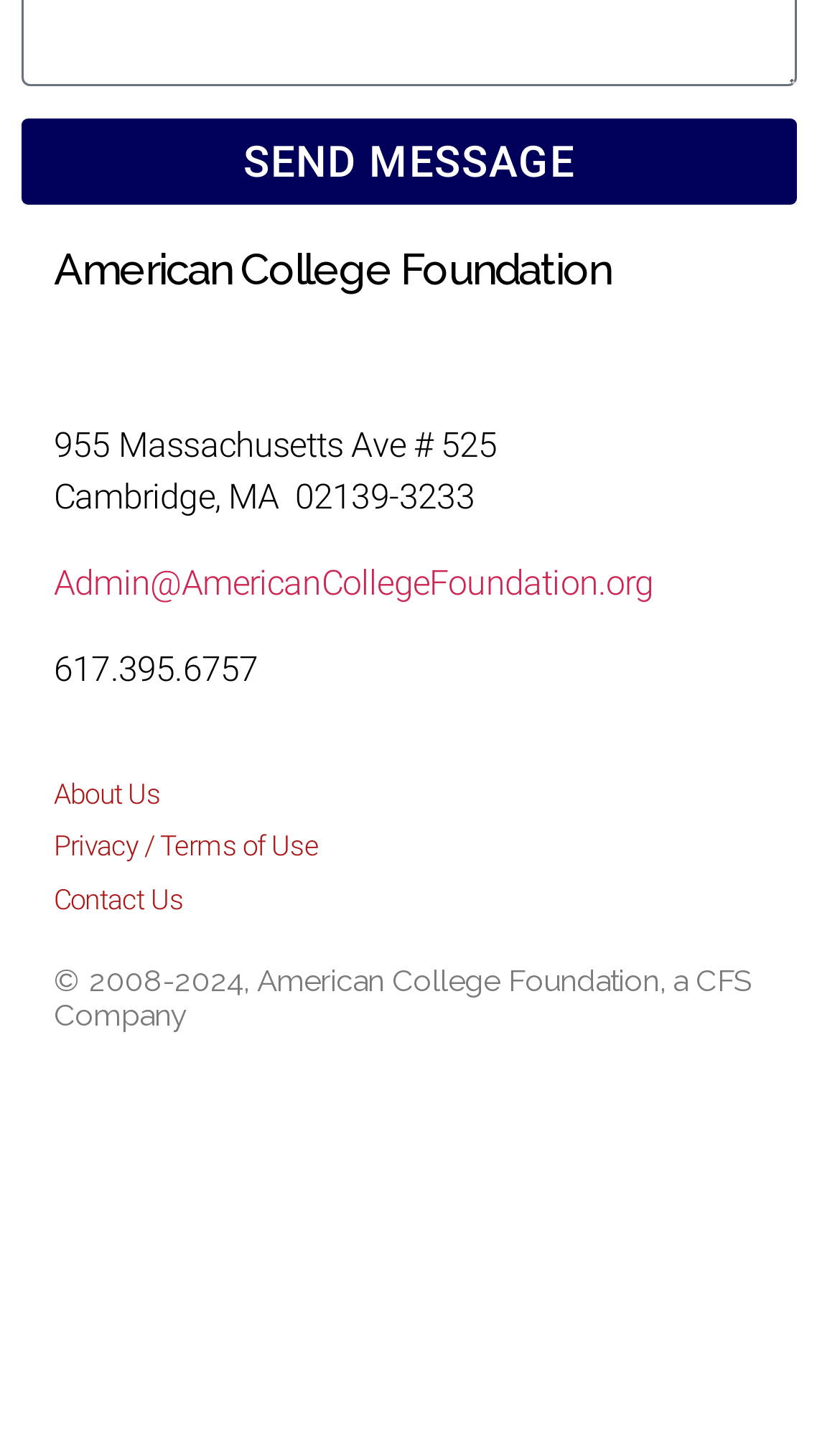How many social media links are there? Examine the screenshot and reply using just one word or a brief phrase.

6